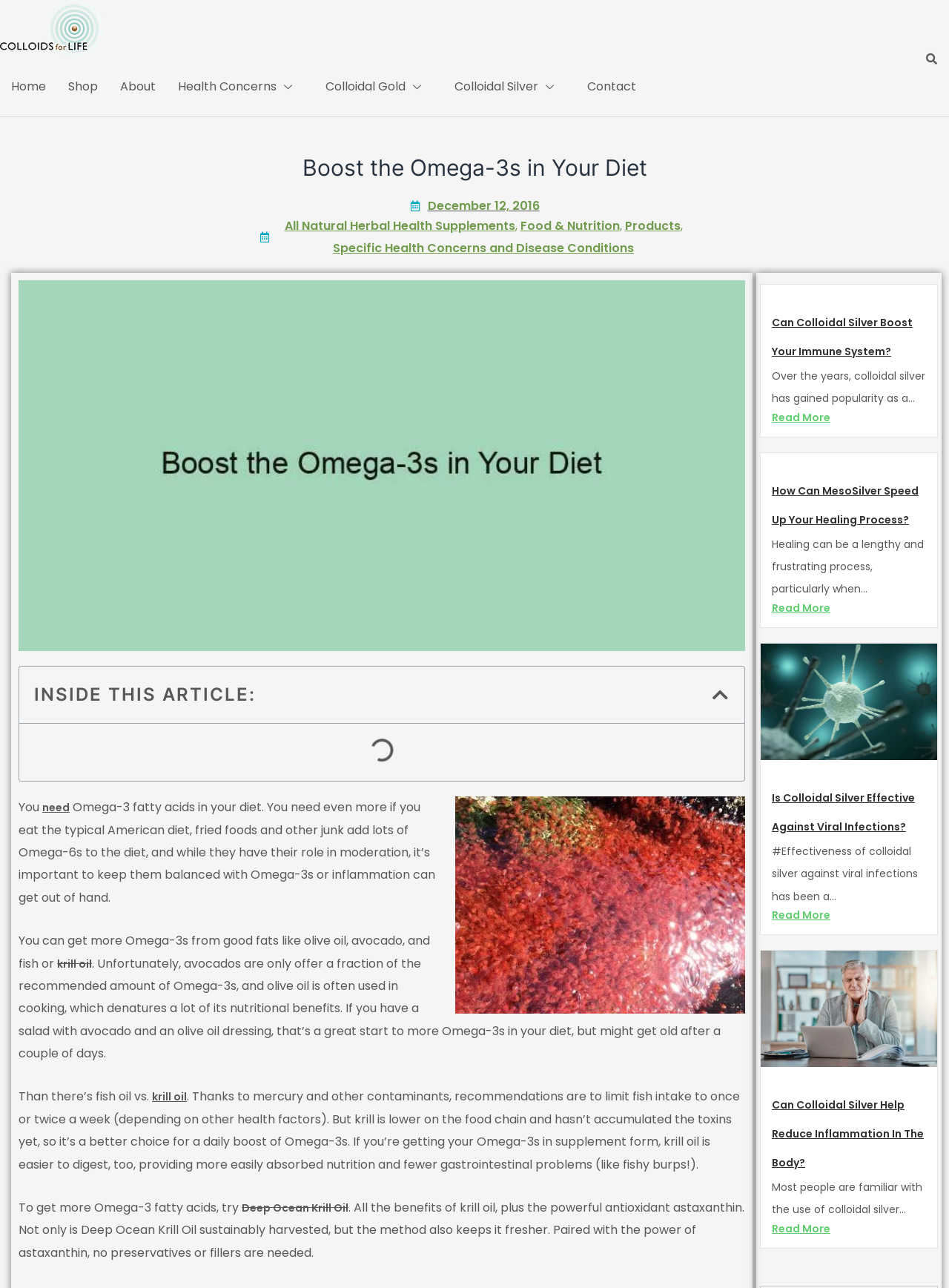Find the bounding box coordinates of the clickable element required to execute the following instruction: "Click on the 'Read More' button". Provide the coordinates as four float numbers between 0 and 1, i.e., [left, top, right, bottom].

[0.813, 0.318, 0.976, 0.33]